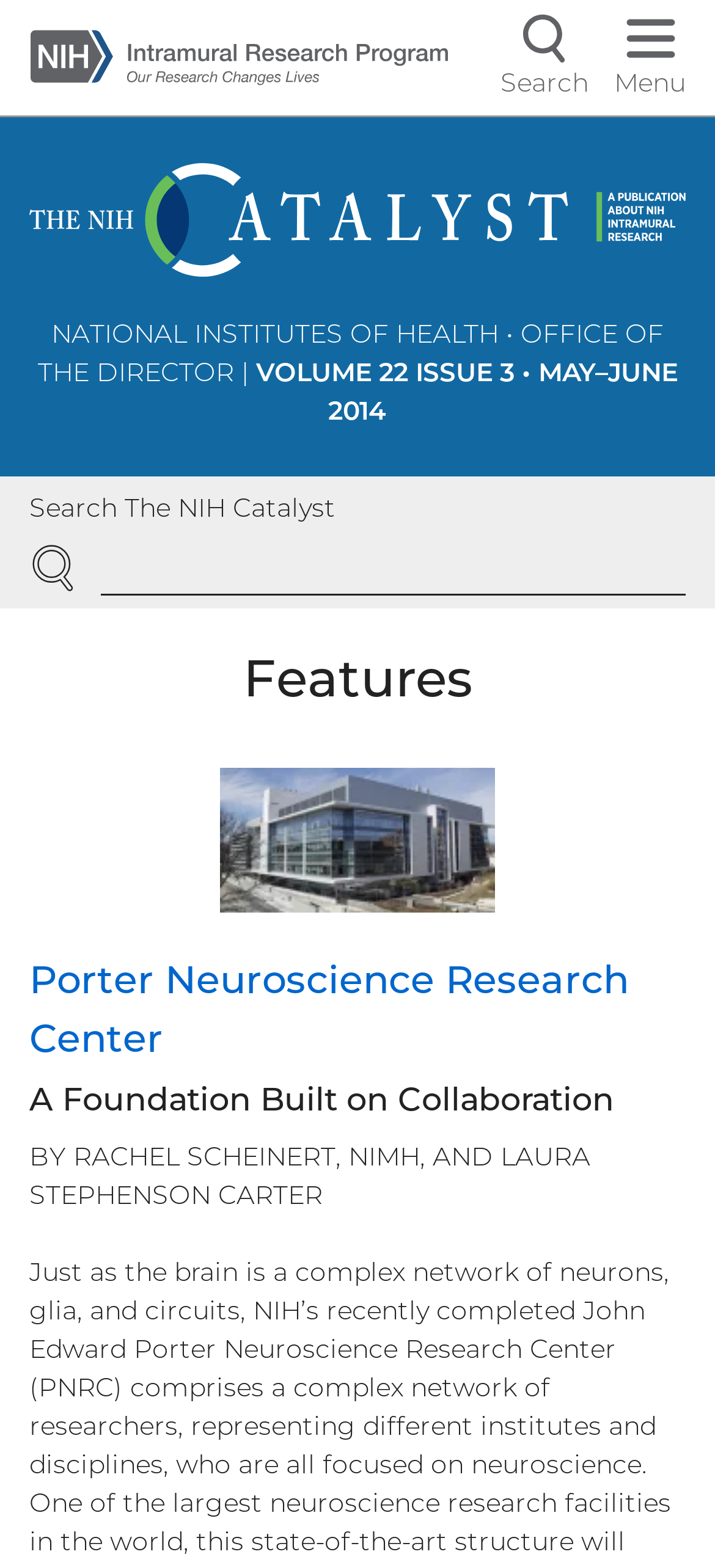Please determine the bounding box coordinates for the element that should be clicked to follow these instructions: "Search The NIH Catalyst".

[0.14, 0.344, 0.959, 0.379]